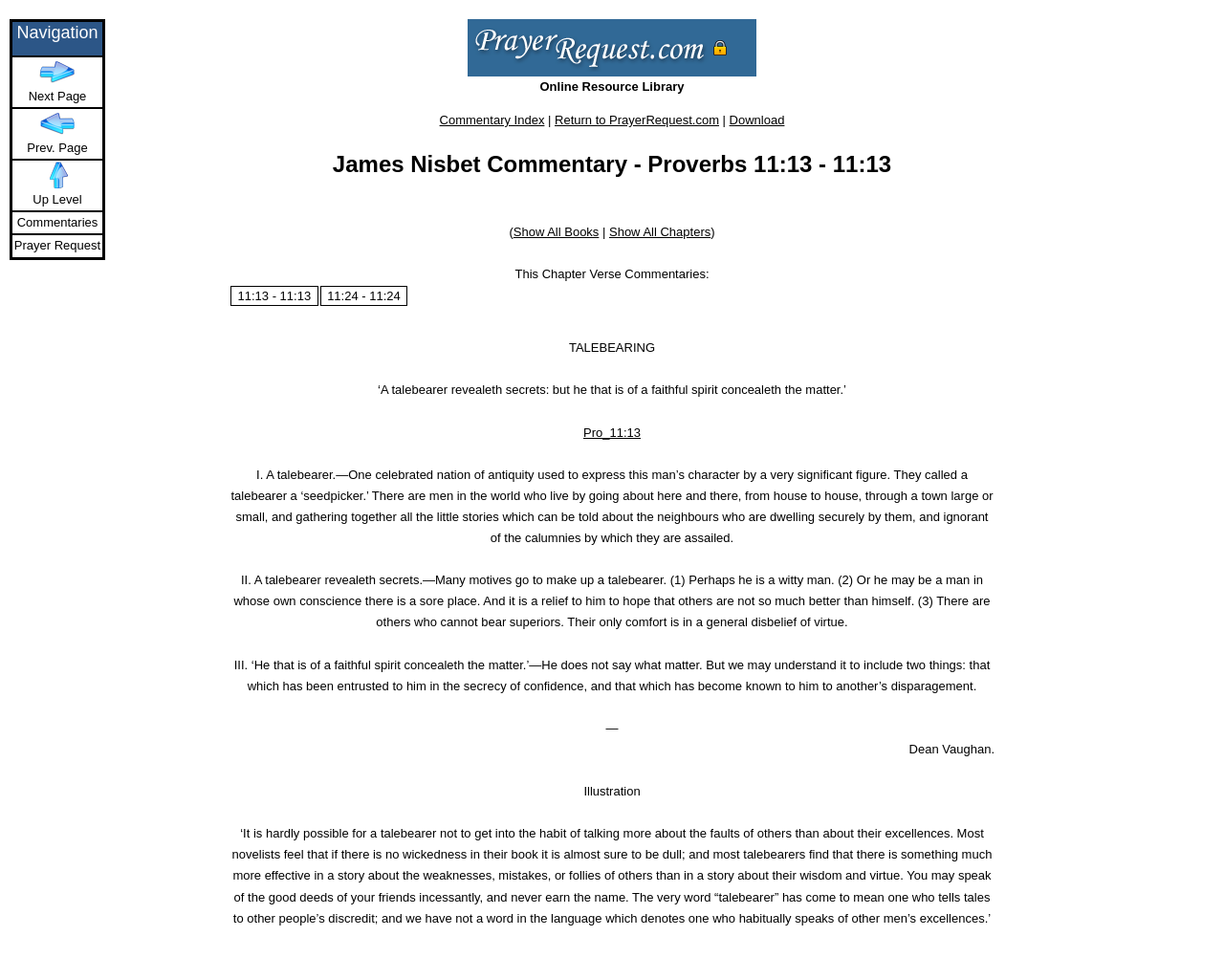What is the name of the author mentioned in the commentary?
Could you answer the question in a detailed manner, providing as much information as possible?

The name of the author mentioned in the commentary is Dean Vaughan, which is mentioned in the StaticText element with the text 'Dean Vaughan'.